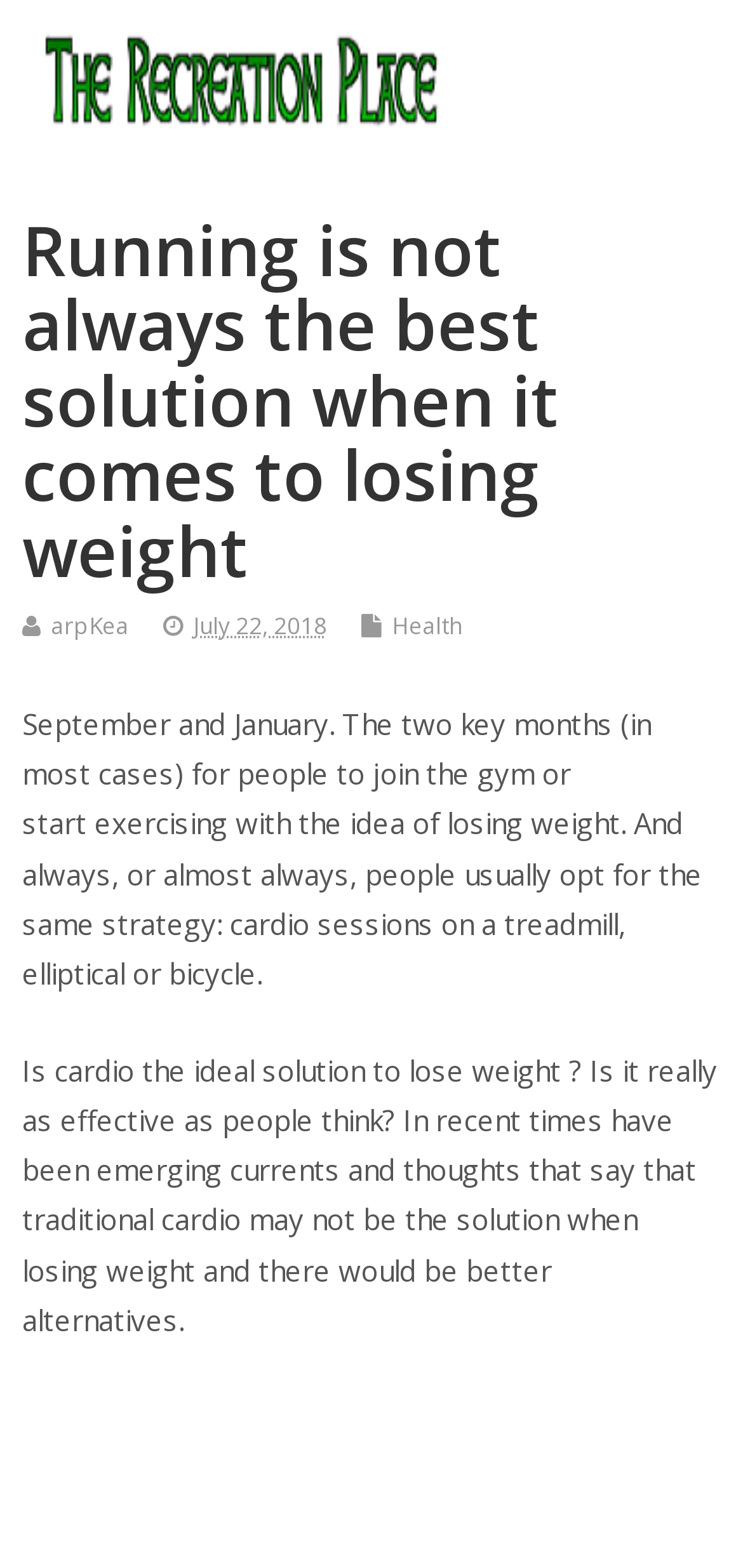What is the date of the article?
Look at the image and answer the question using a single word or phrase.

July 22, 2018